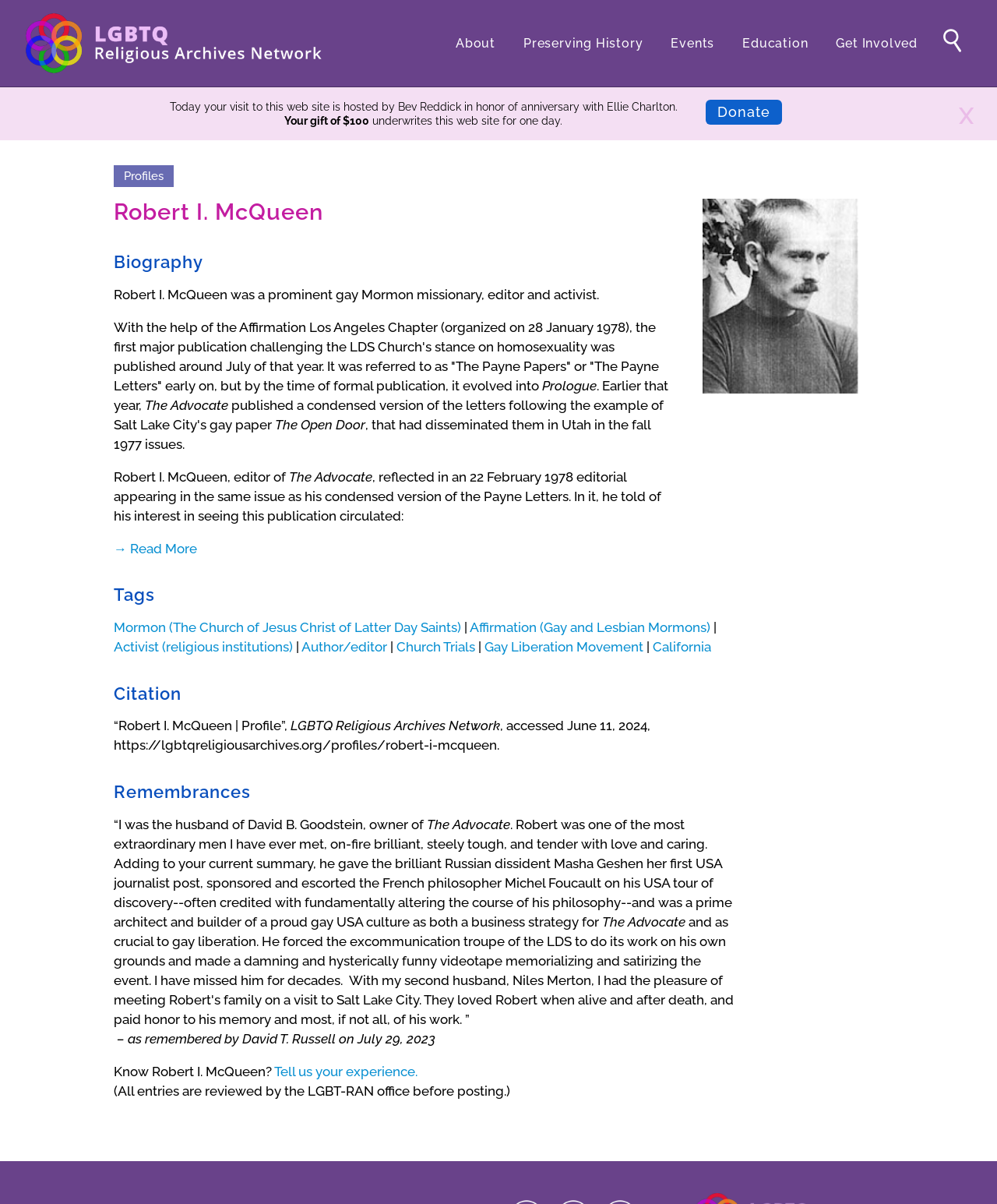Kindly determine the bounding box coordinates of the area that needs to be clicked to fulfill this instruction: "Donate to the website".

[0.707, 0.083, 0.784, 0.104]